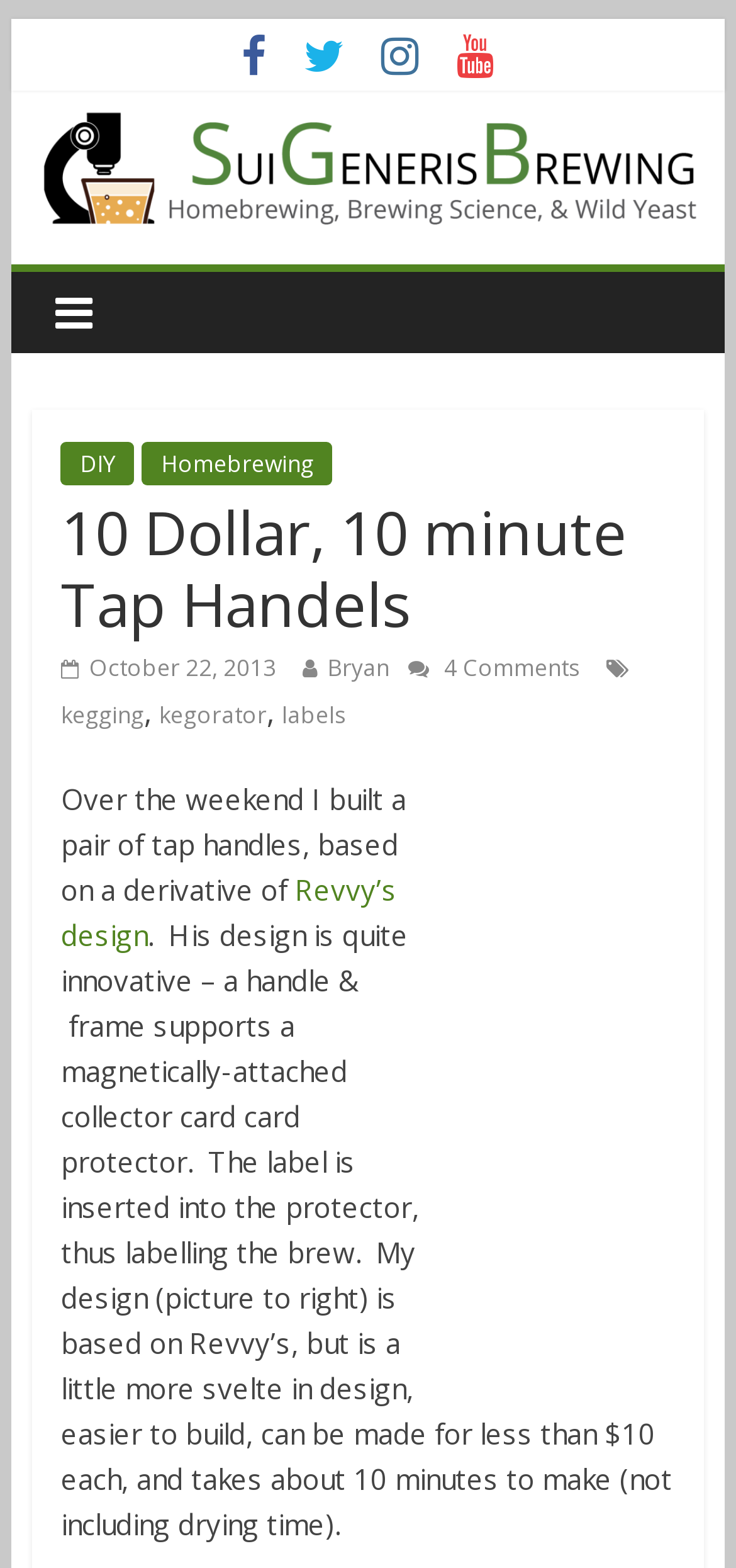Determine the title of the webpage and give its text content.

10 Dollar, 10 minute Tap Handels